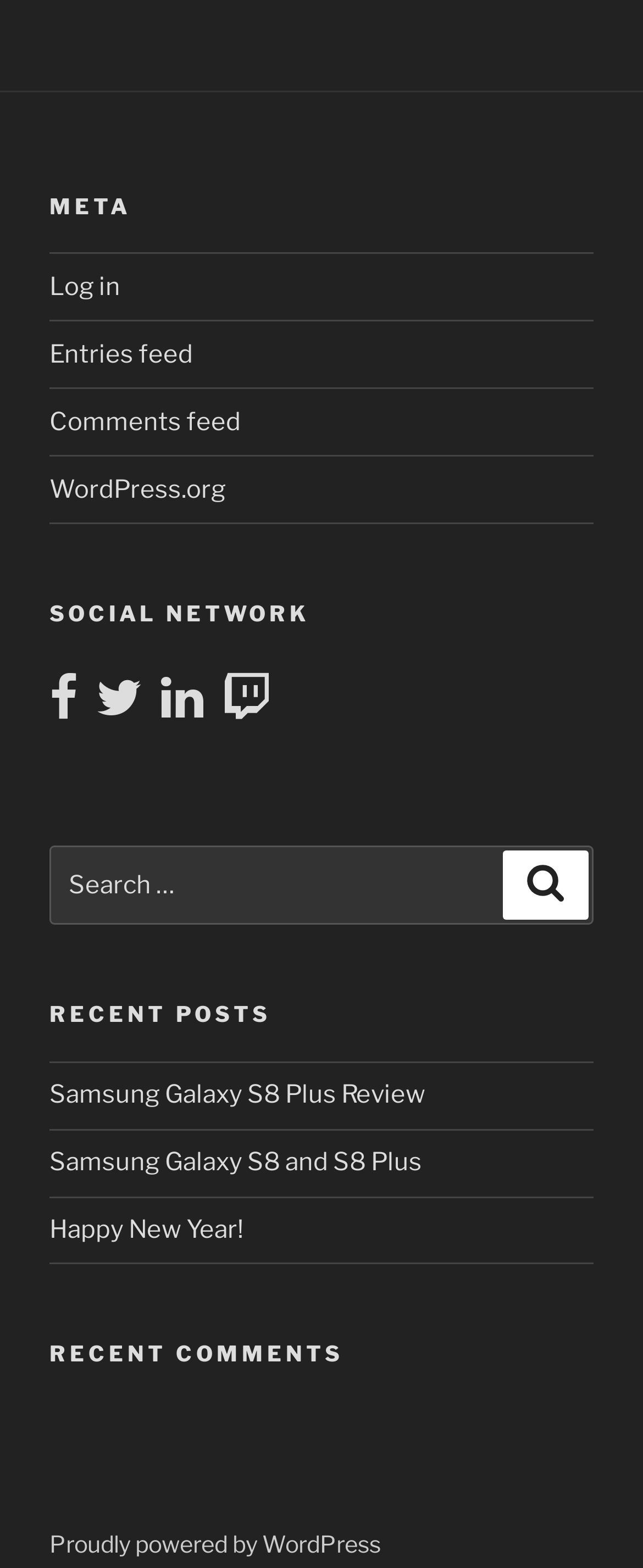How many recent comments are listed?
Please answer the question with a single word or phrase, referencing the image.

0